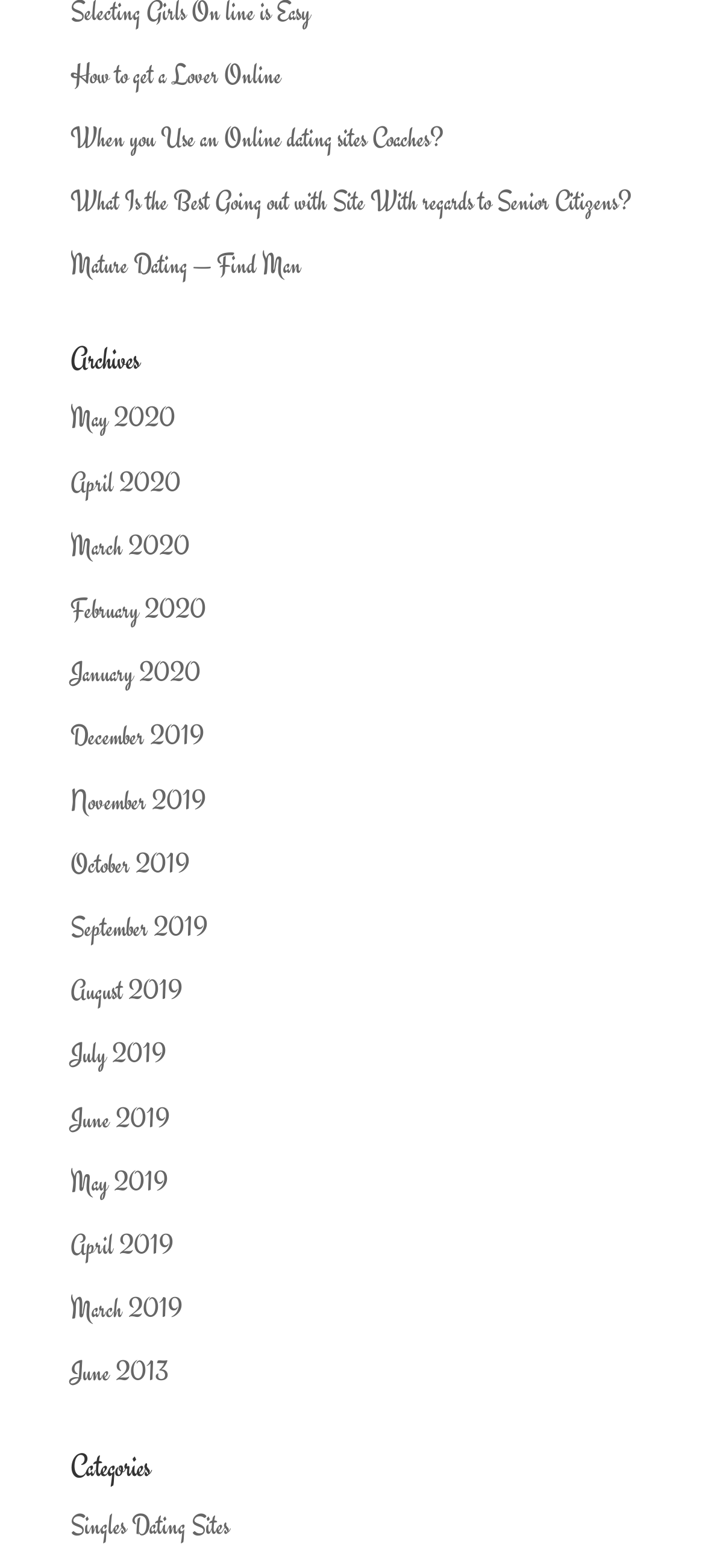Find and indicate the bounding box coordinates of the region you should select to follow the given instruction: "View 'Archives'".

[0.1, 0.219, 0.9, 0.252]